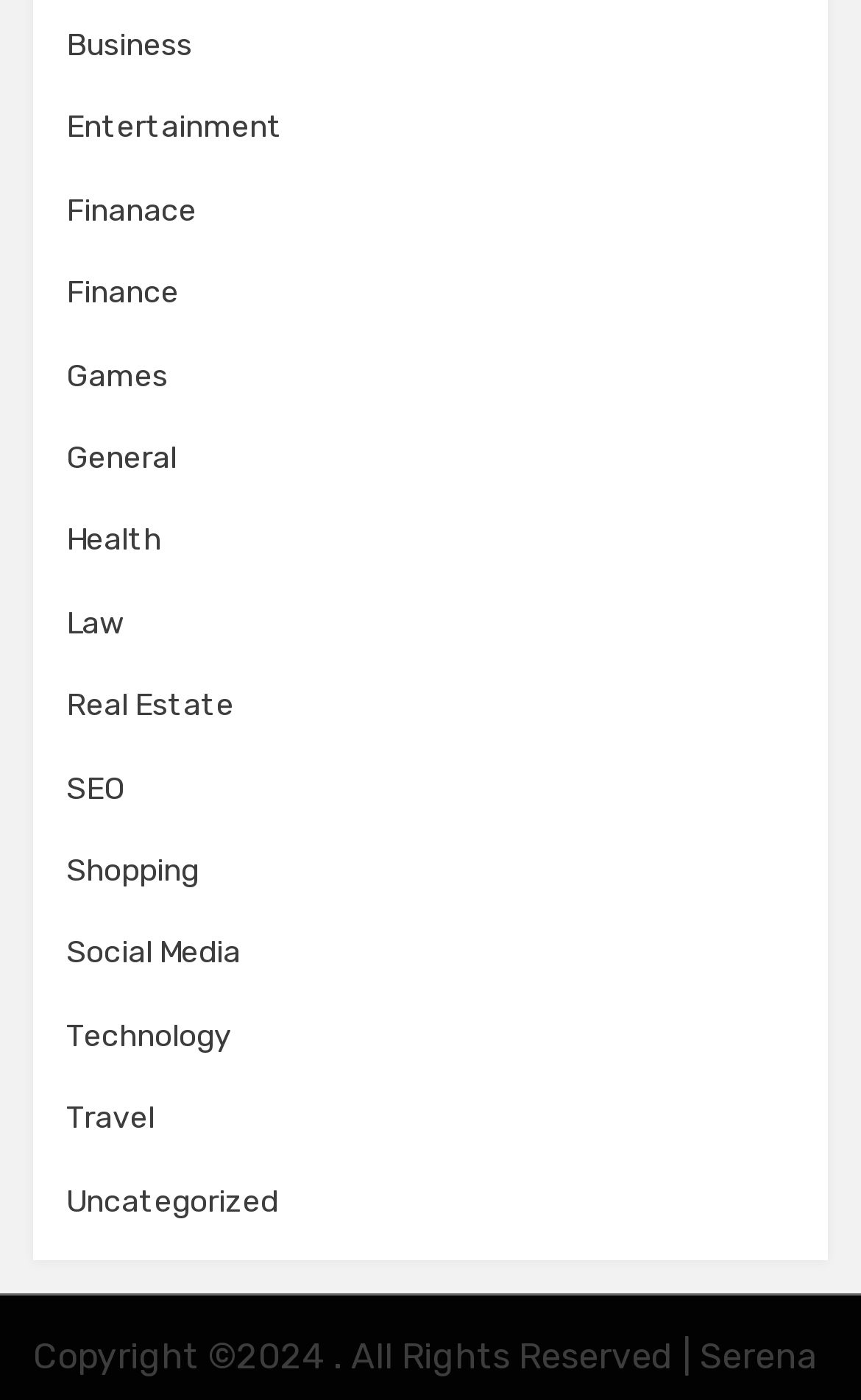Locate the bounding box coordinates for the element described below: "Entertainment". The coordinates must be four float values between 0 and 1, formatted as [left, top, right, bottom].

[0.077, 0.078, 0.328, 0.105]